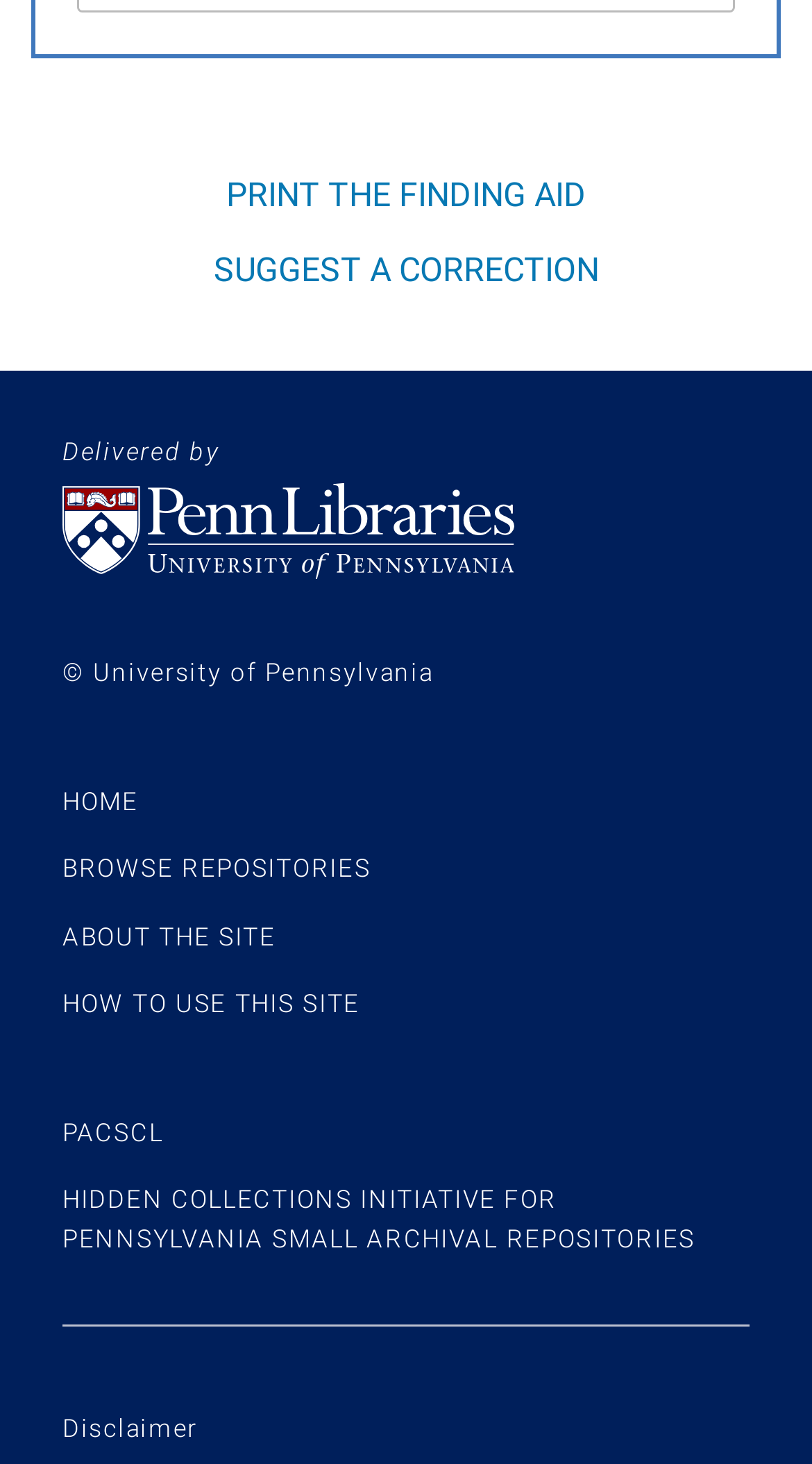Please find the bounding box coordinates of the section that needs to be clicked to achieve this instruction: "Go to University of Pennsylvania Libraries homepage".

[0.077, 0.33, 0.923, 0.396]